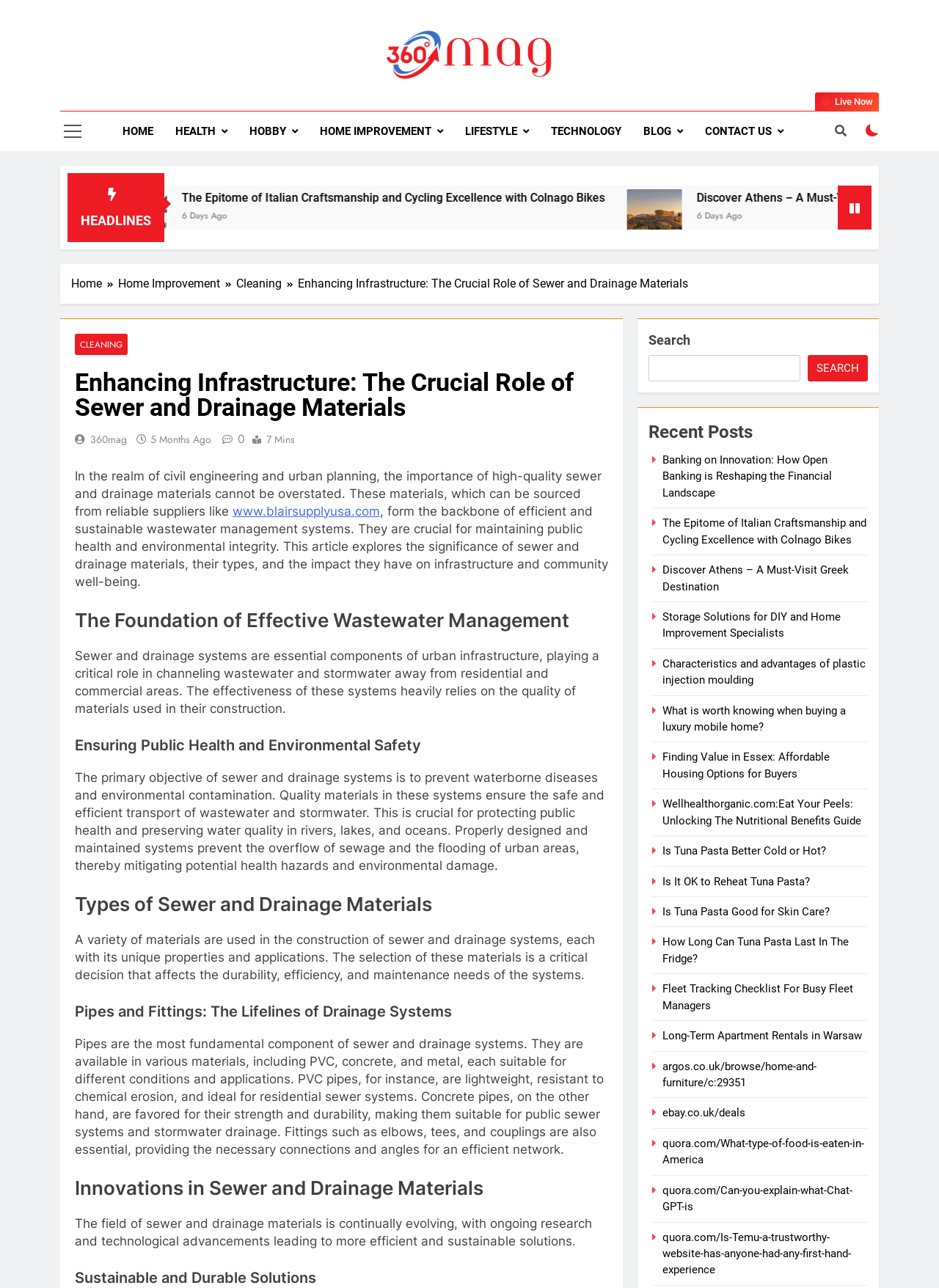What is the significance of reliable suppliers in sewer and drainage materials?
Based on the image, provide a one-word or brief-phrase response.

source high-quality materials